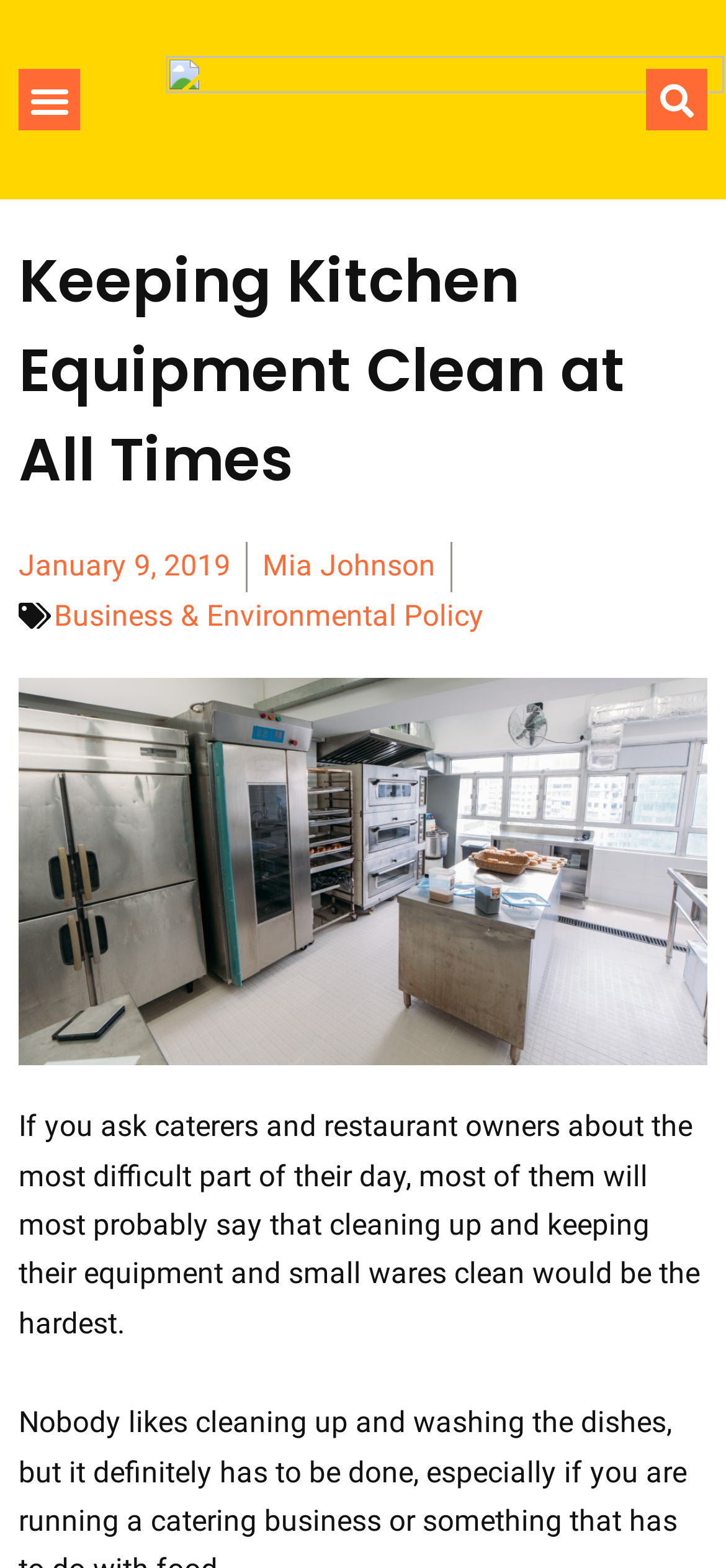Construct a comprehensive caption that outlines the webpage's structure and content.

This webpage is about providing tips on keeping catering equipment and smallware clean. At the top left corner, there is a button labeled "Menu Toggle". Next to it, on the top right corner, there is a search bar with a "Search" button. 

Below the search bar, there is a heading that reads "Keeping Kitchen Equipment Clean at All Times". Underneath the heading, there are three links: one indicating the date "January 9, 2019", another showing the author's name "Mia Johnson", and a third one related to "Business & Environmental Policy".

The main content of the webpage is a paragraph of text that discusses the challenges caterers and restaurant owners face in keeping their equipment and smallware clean. This text is positioned below the links, taking up most of the page's content area.